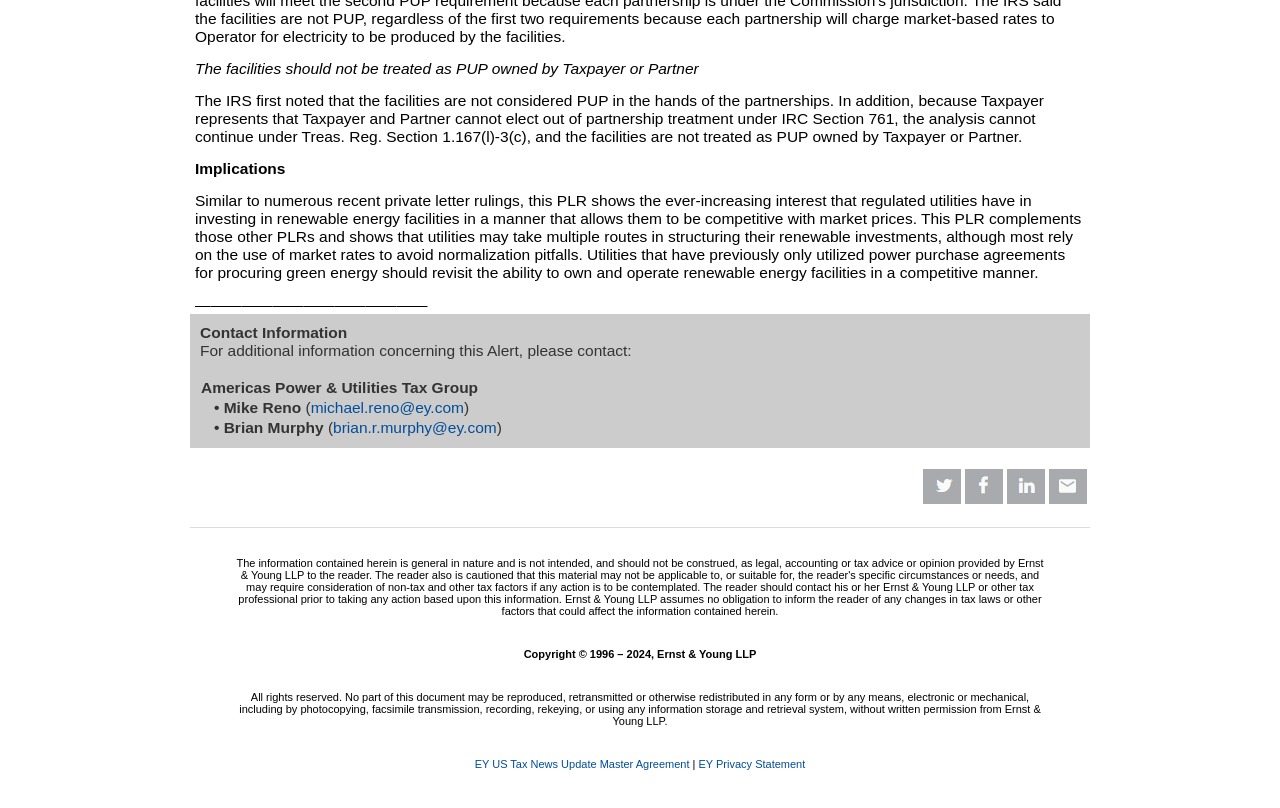What is the relationship between Ernst & Young LLP and the article?
Provide an in-depth and detailed answer to the question.

The copyright notice and disclaimer at the bottom of the page suggest that Ernst & Young LLP is the author or publisher of the article, and is responsible for its content.